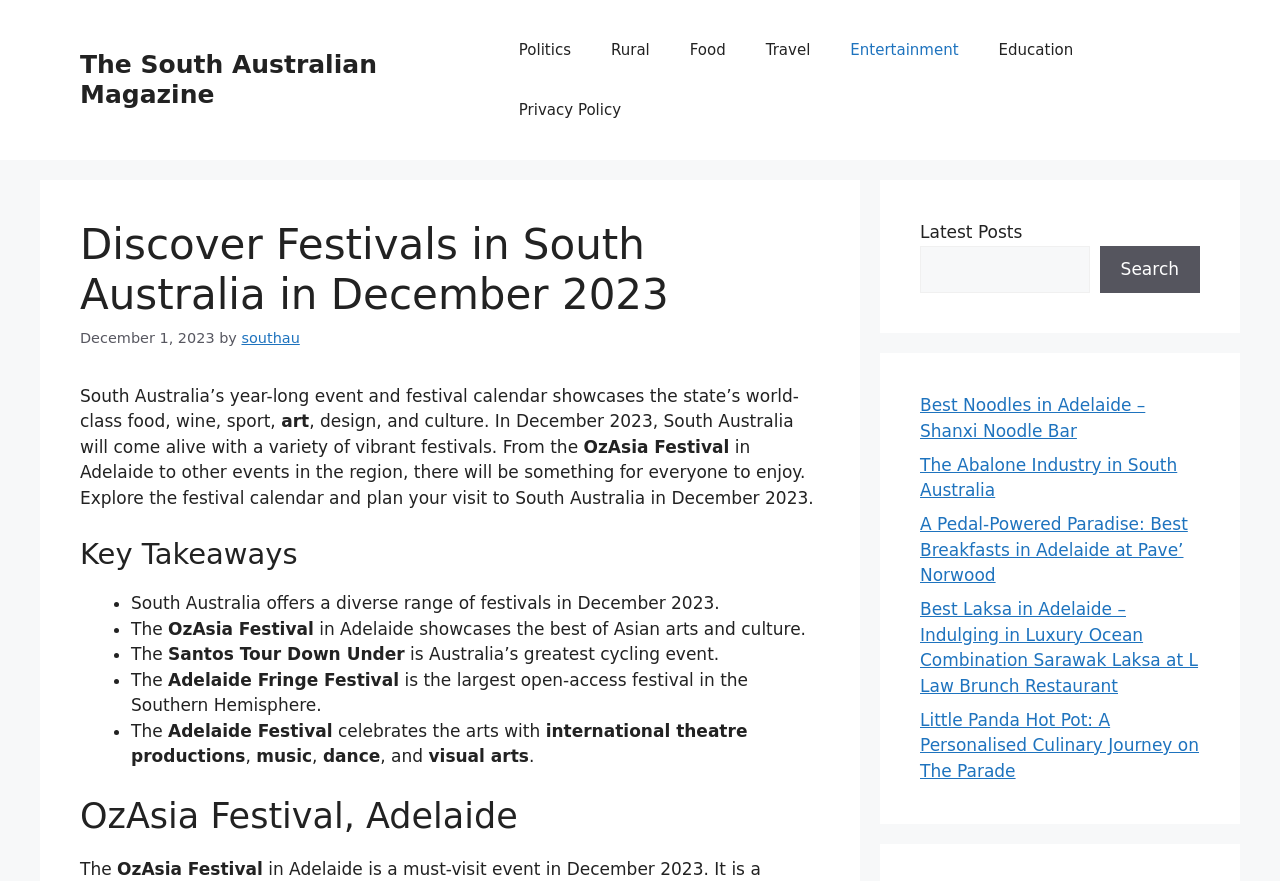What is the main heading of this webpage? Please extract and provide it.

Discover Festivals in South Australia in December 2023